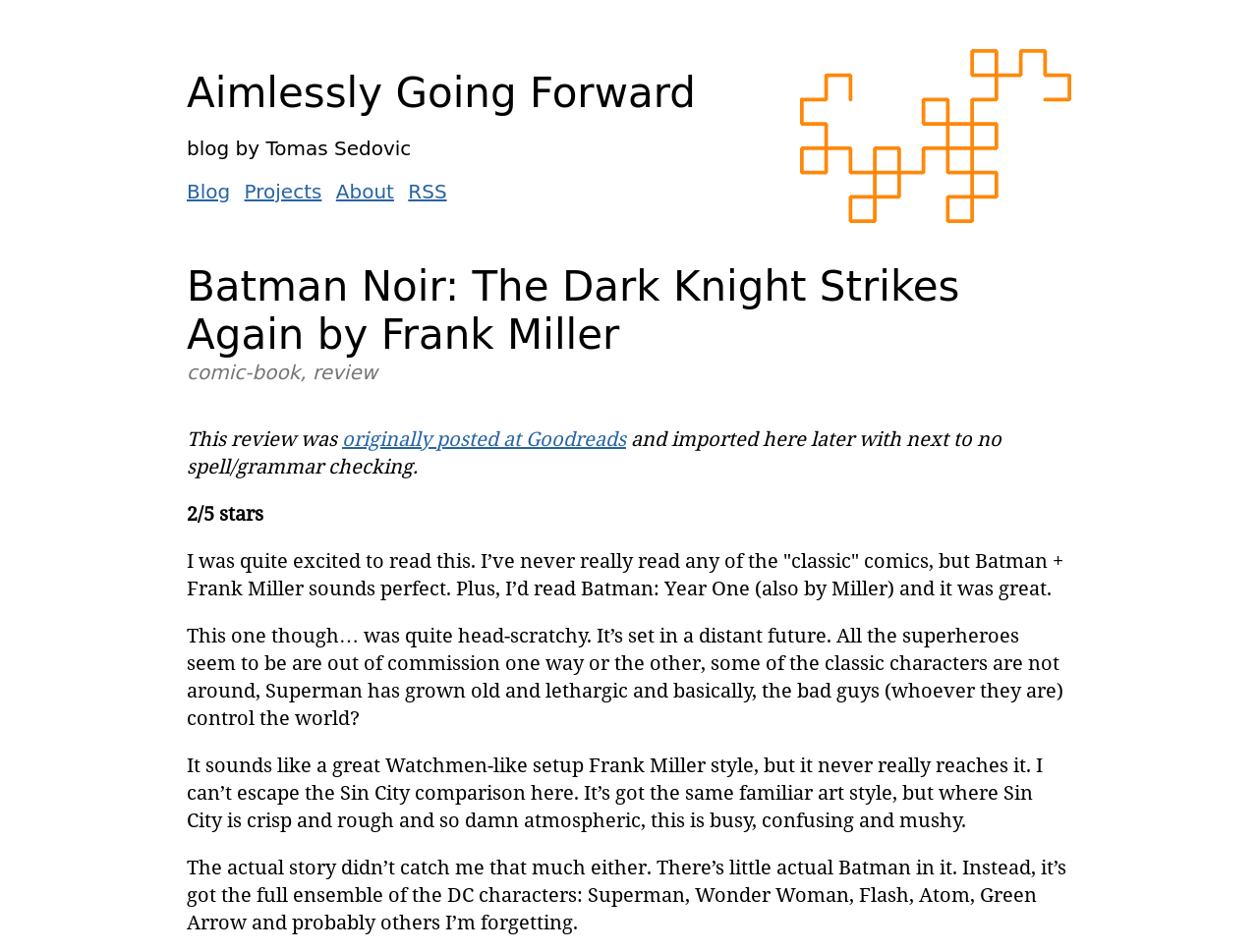Please locate and generate the primary heading on this webpage.

Aimlessly Going Forward